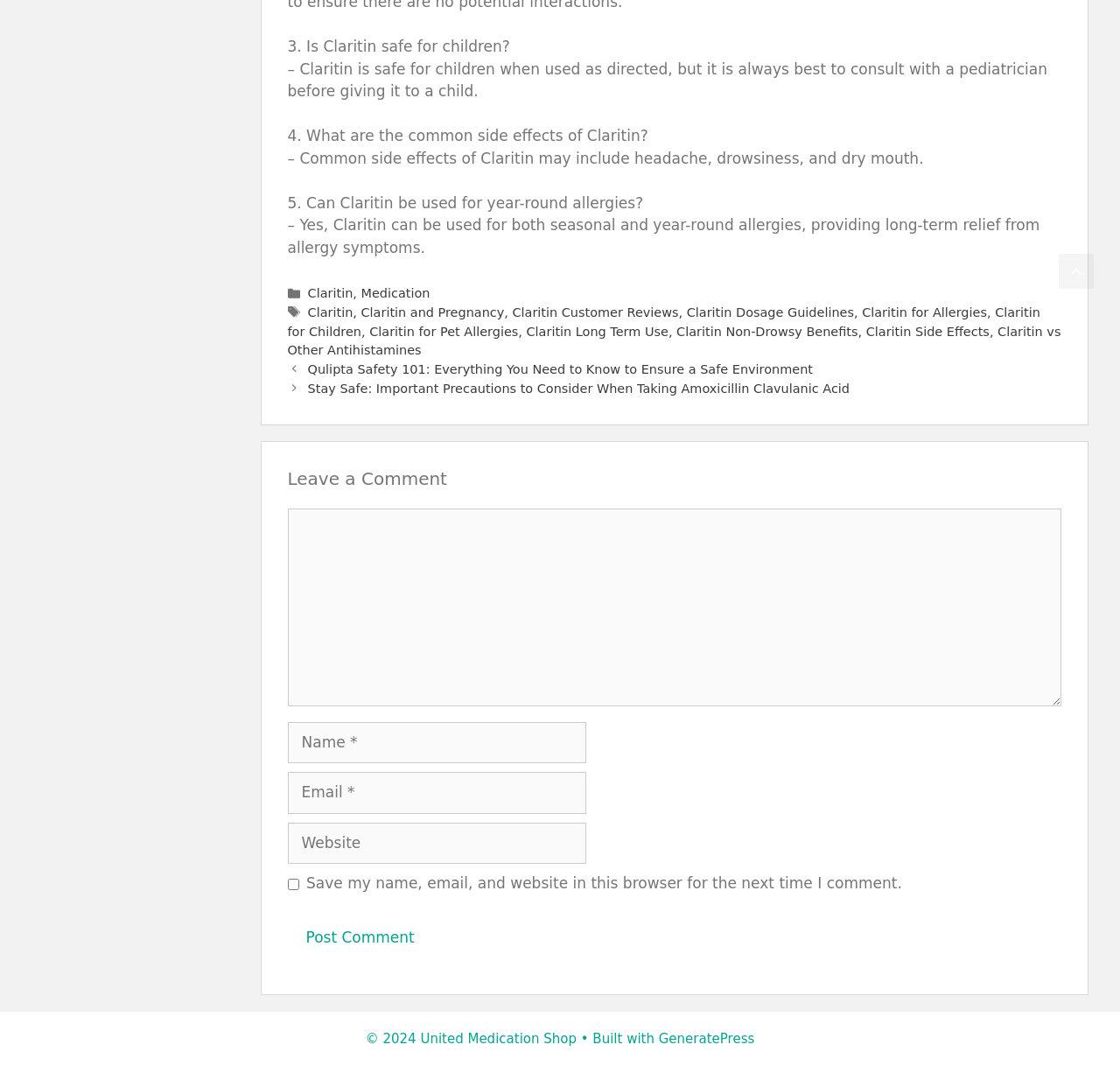How many textboxes are required in the comment section?
Based on the screenshot, answer the question with a single word or phrase.

3